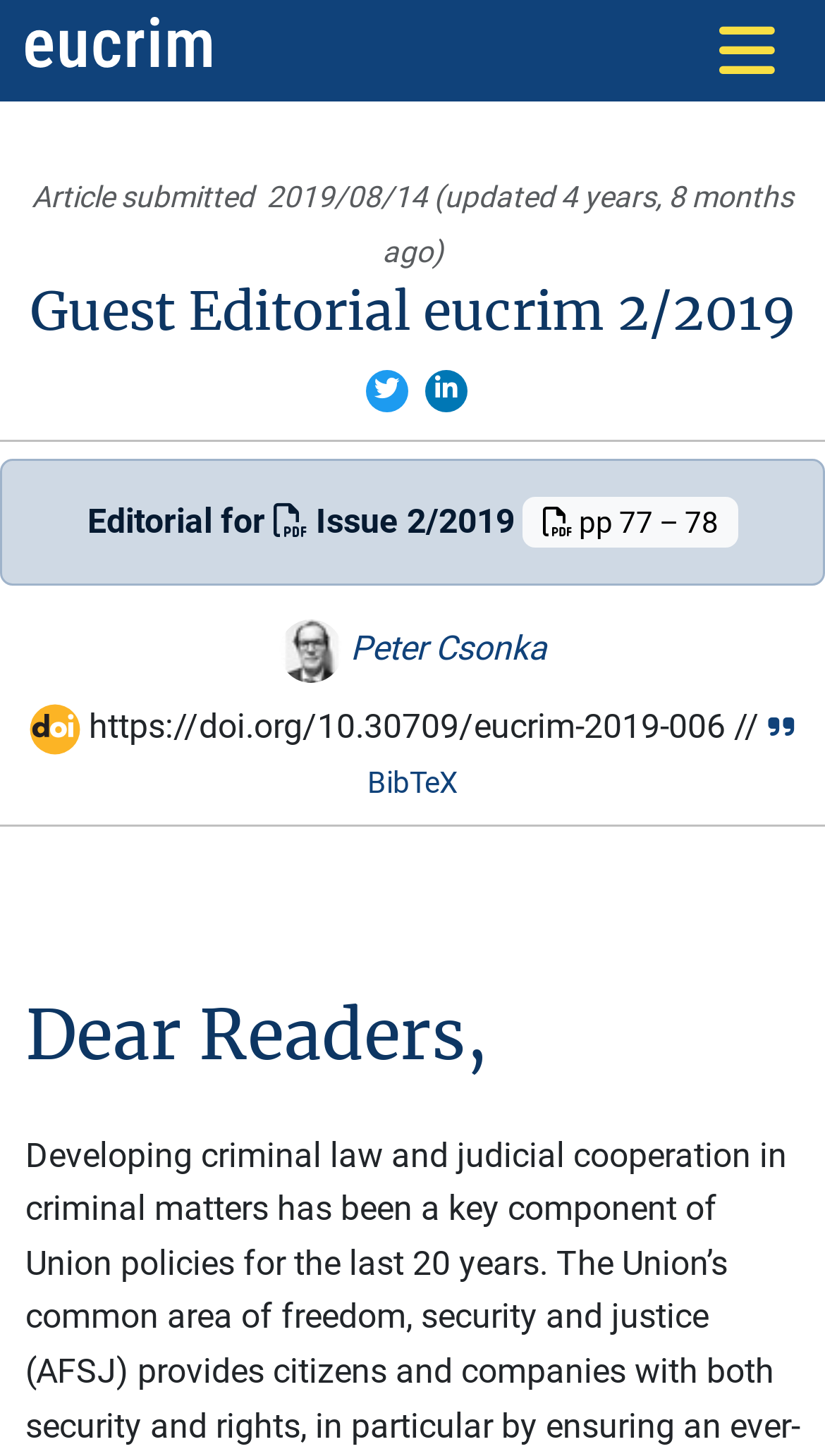Respond concisely with one word or phrase to the following query:
How many links are there in the editorial title?

2